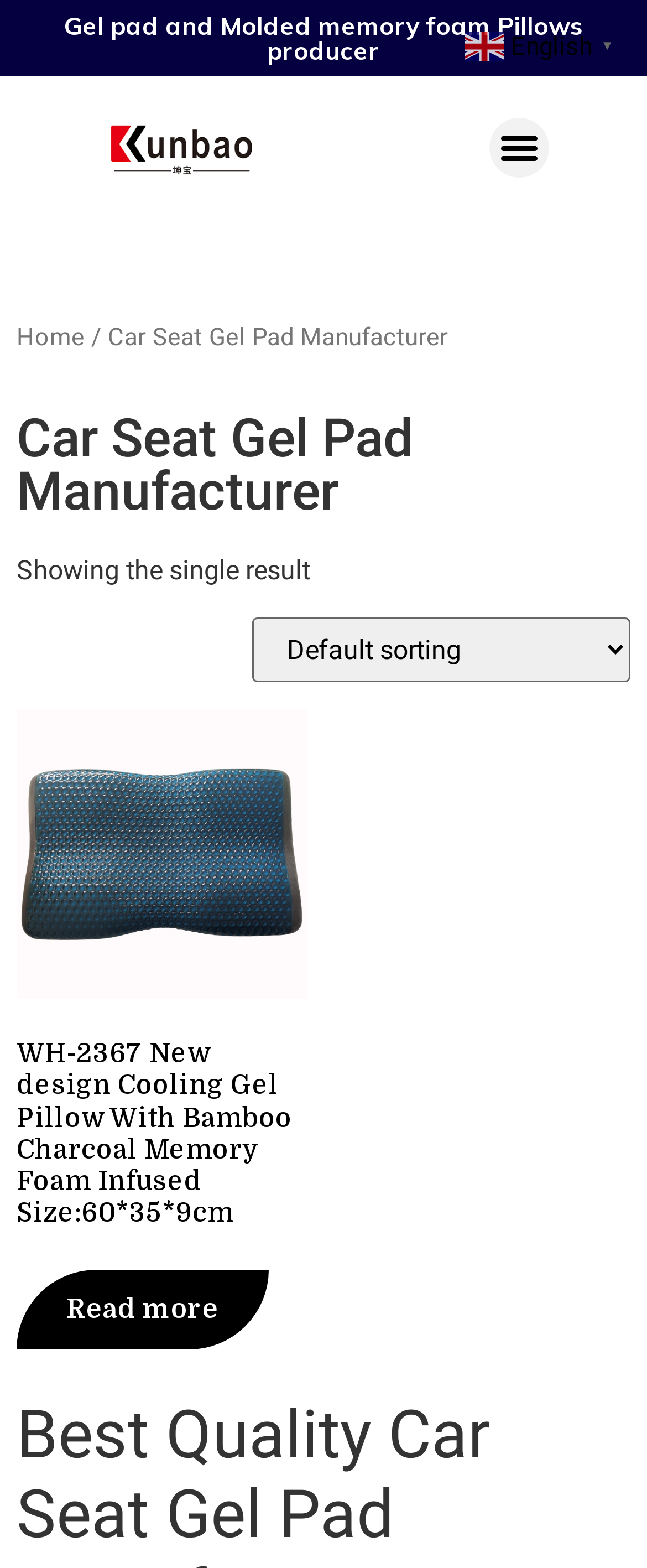What is the breadcrumb navigation?
Utilize the information in the image to give a detailed answer to the question.

I looked at the navigation 'Breadcrumb' and it consists of two links, 'Home' and 'Car Seat Gel Pad Manufacturer', which form the breadcrumb navigation.